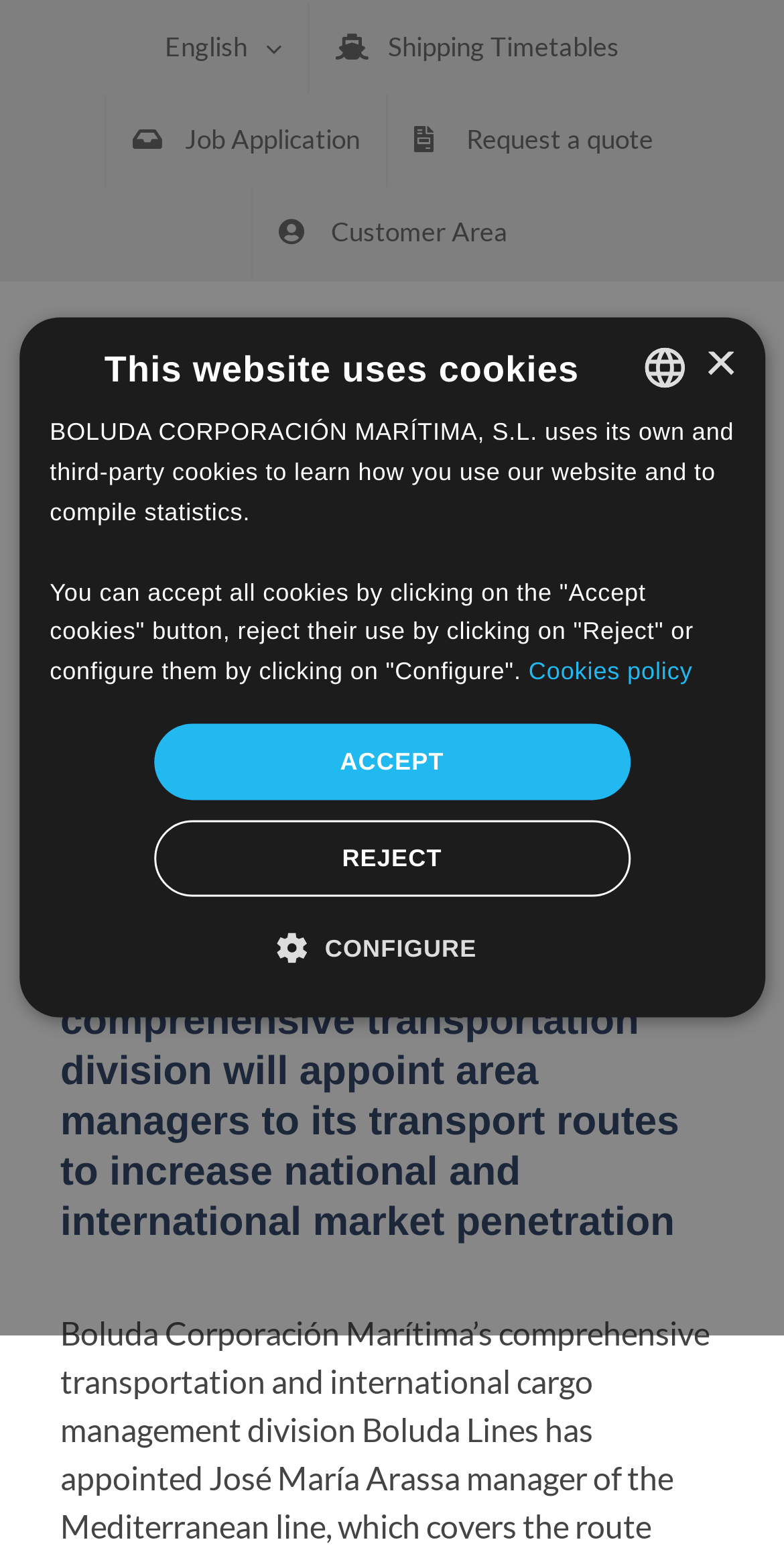Provide the bounding box coordinates for the area that should be clicked to complete the instruction: "Click the 'Request a quote' link".

[0.495, 0.061, 0.867, 0.121]